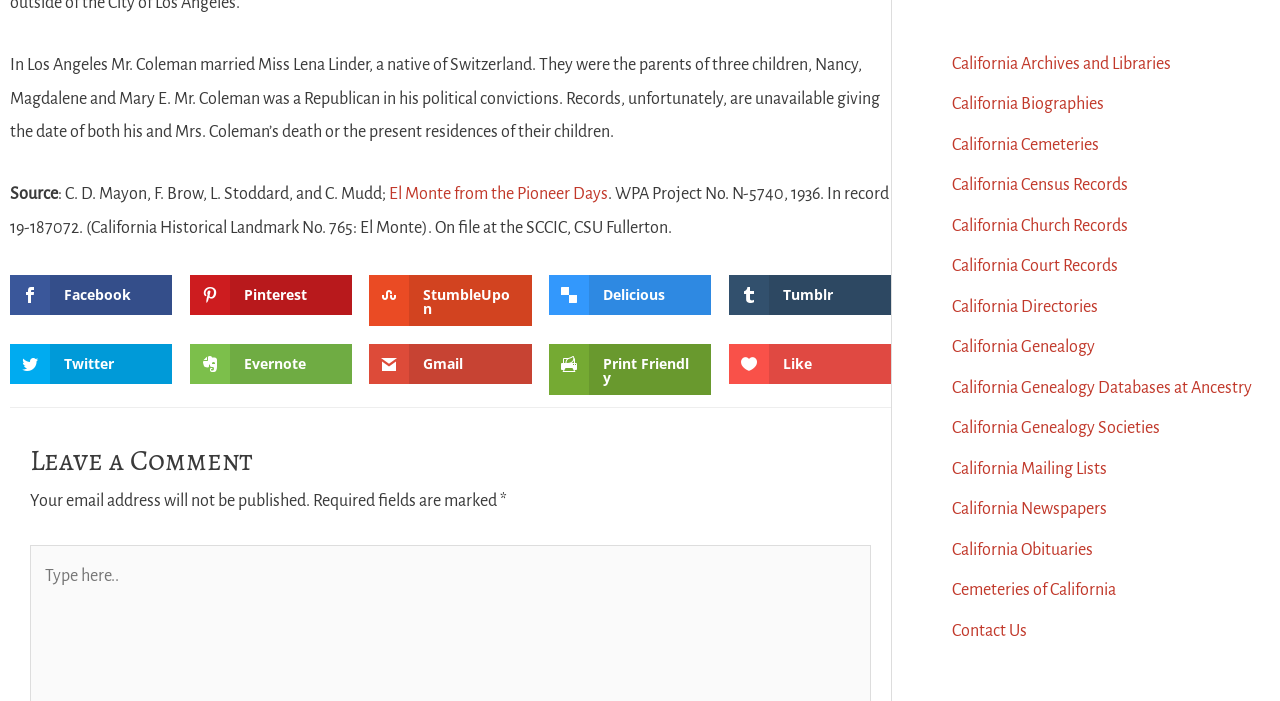Please reply with a single word or brief phrase to the question: 
What is the name of Mr. Coleman's wife?

Lena Linder